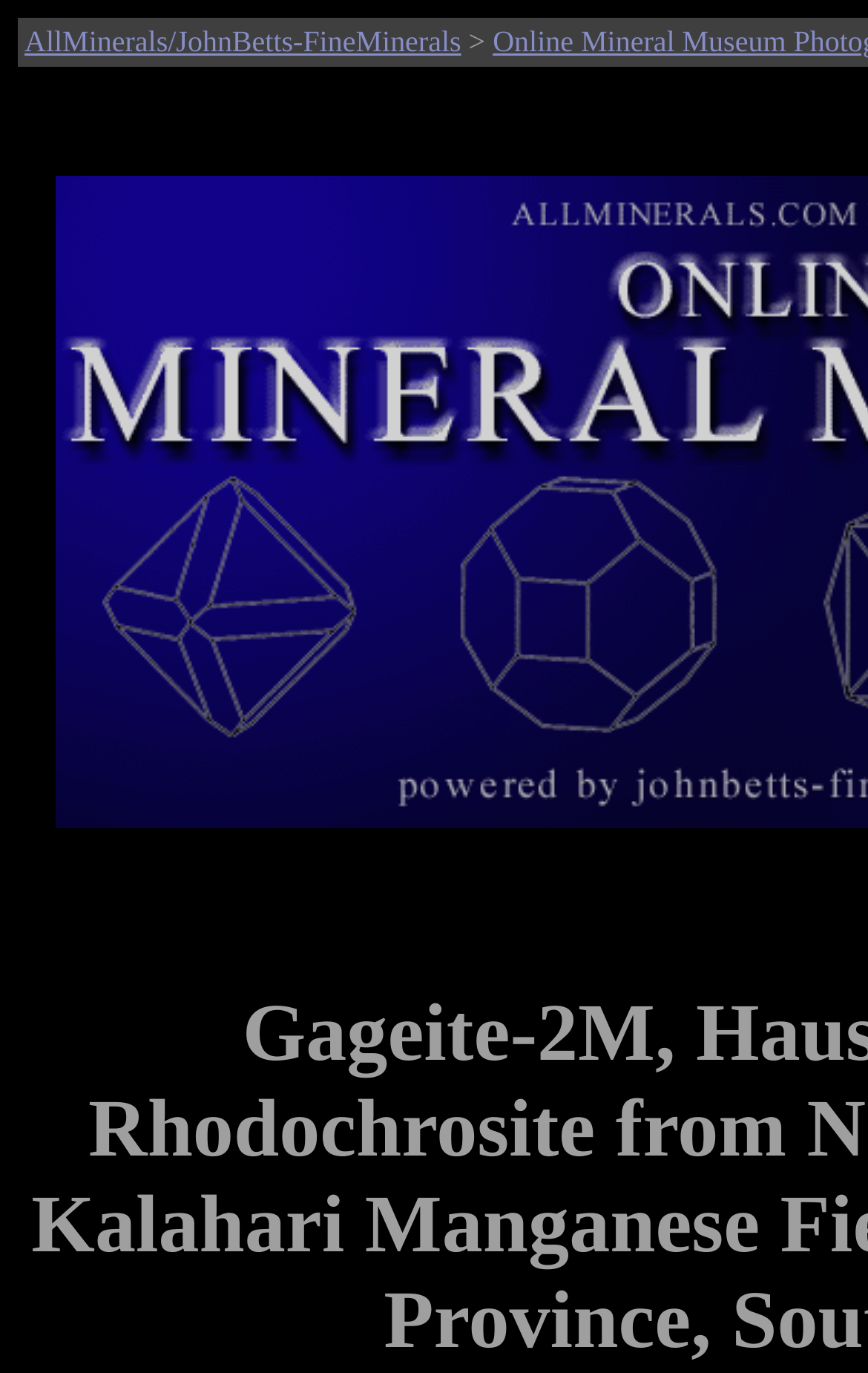Identify and generate the primary title of the webpage.

Gageite-2M, Hausmannite and Rhodochrosite from N'Chwaning Mine, Kalahari Manganese Field, Northern Cape Province, South Africa